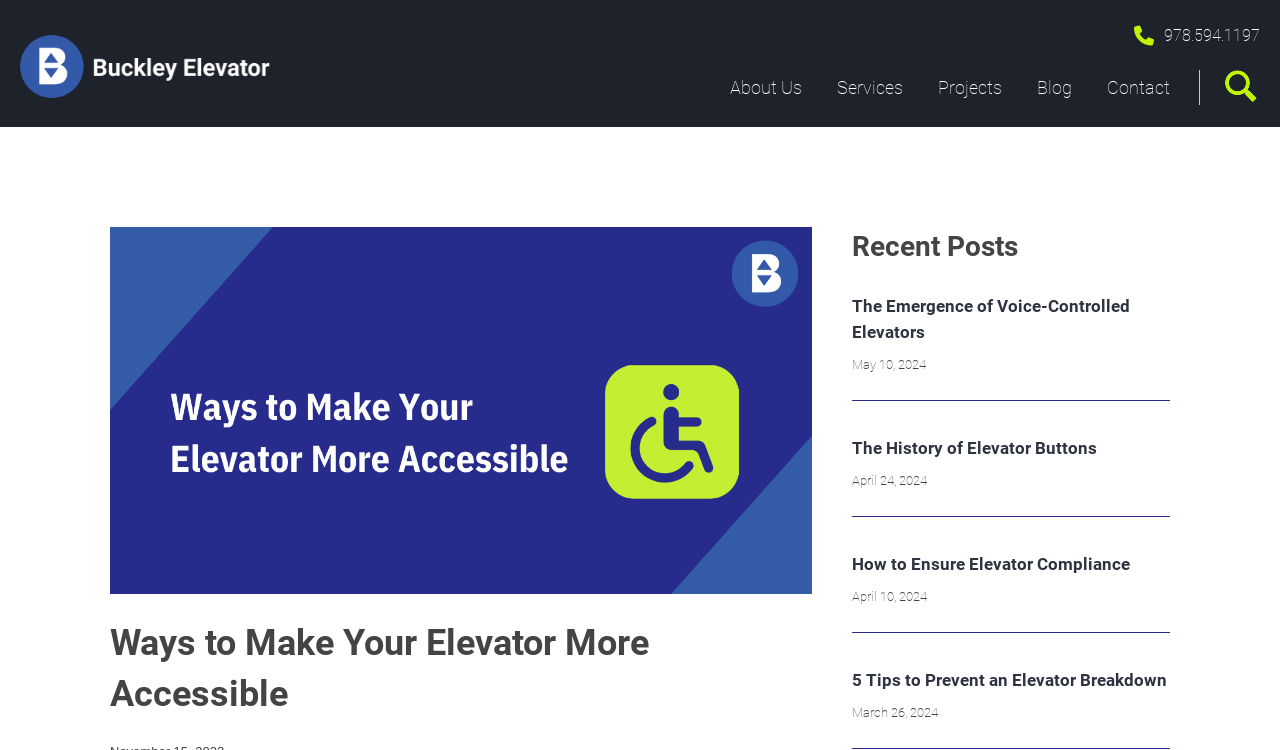What is the date of the 'How to Ensure Elevator Compliance' post?
Carefully analyze the image and provide a thorough answer to the question.

I found the date of the post by looking at the recent posts section, where I saw a link 'How to Ensure Elevator Compliance' followed by the date 'April 10, 2024'.